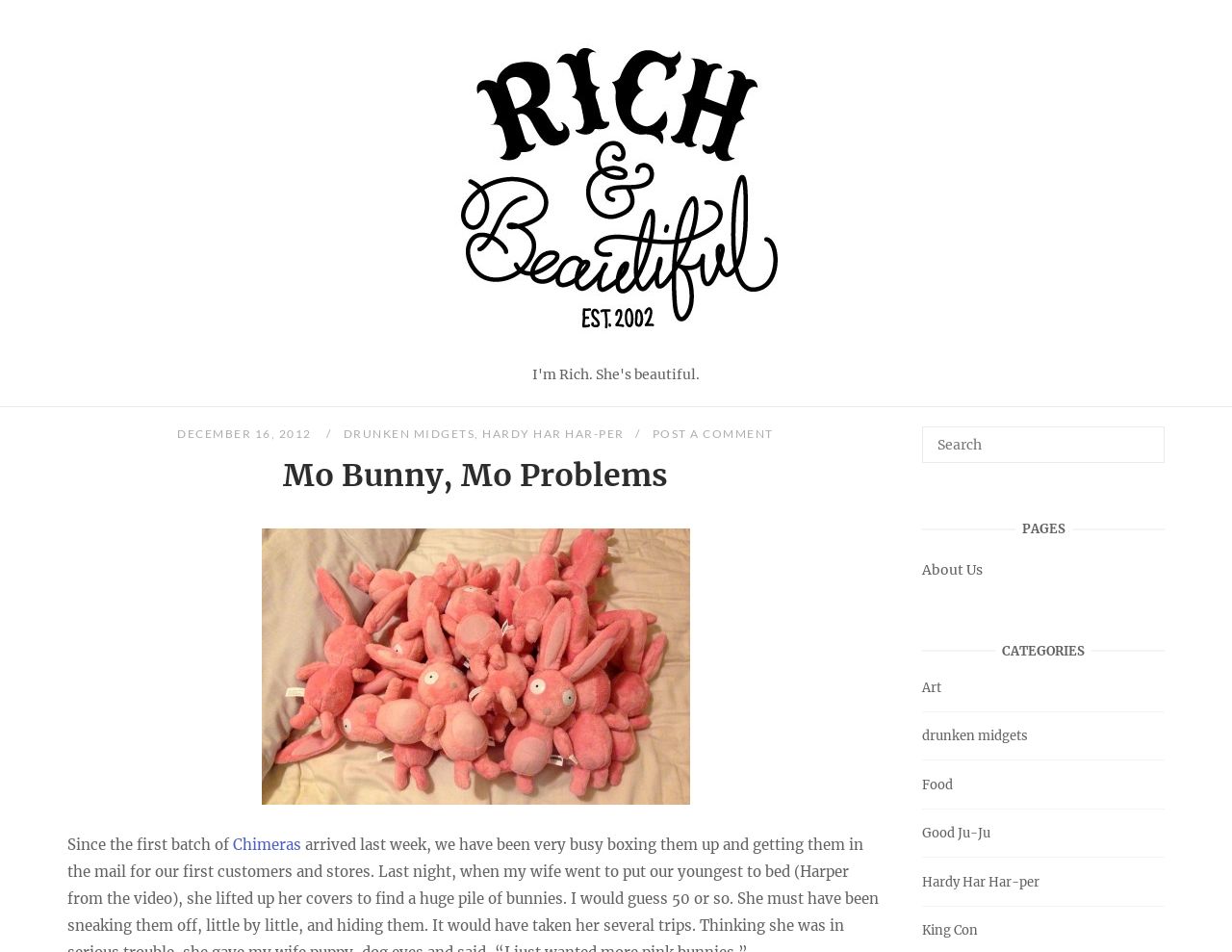Please determine the bounding box coordinates of the element's region to click in order to carry out the following instruction: "Read the post about Chimeras". The coordinates should be four float numbers between 0 and 1, i.e., [left, top, right, bottom].

[0.189, 0.878, 0.245, 0.897]